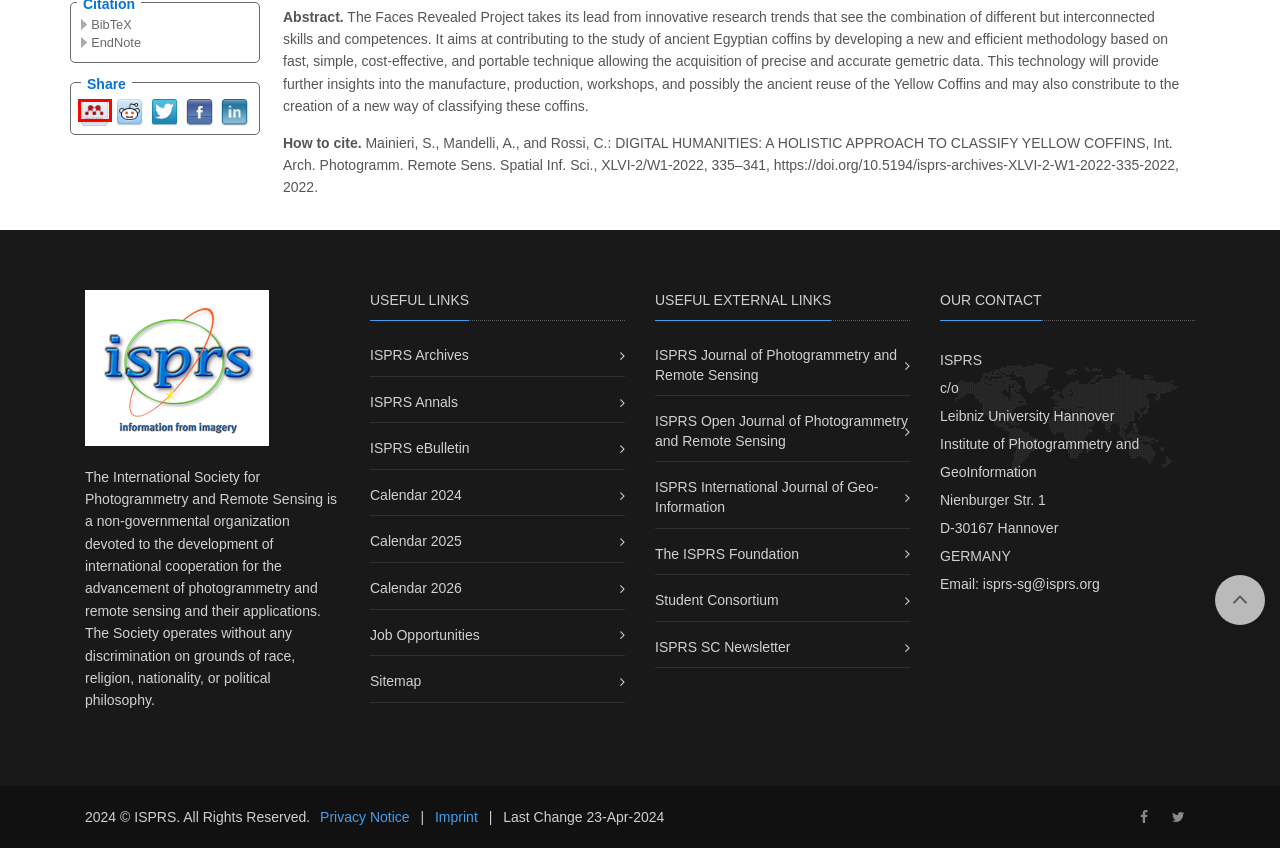Observe the screenshot of a webpage with a red bounding box around an element. Identify the webpage description that best fits the new page after the element inside the bounding box is clicked. The candidates are:
A. Calendar 2026
B. ISPRS Employment Opportunities Archive
C. ISPRS e-Bulletin
D. ISPRS Annals of the Photogrammetry, Remote Sensing and Spatial Information Sciences
E. Home
F. Imprint
G. Privacy Information Notice
H. Welcome

H